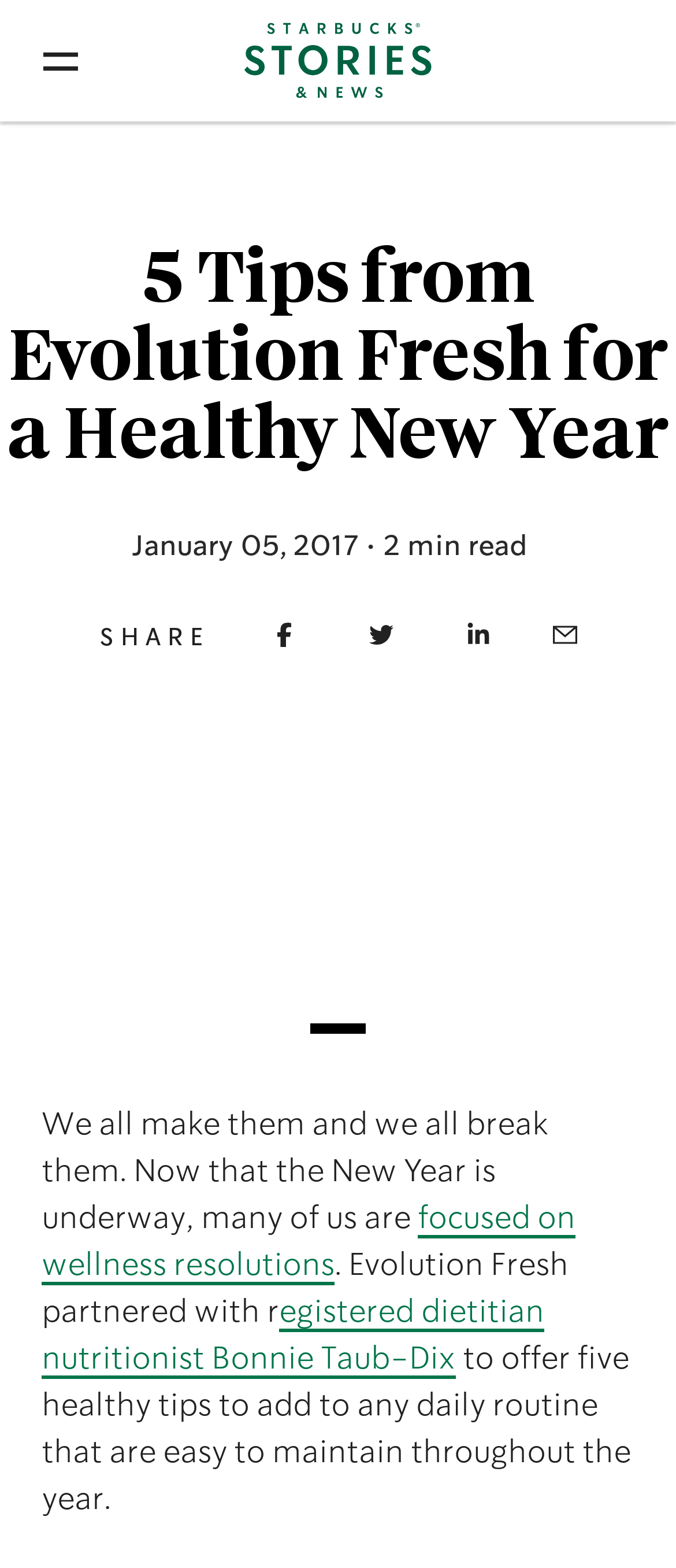Locate the bounding box coordinates of the clickable region necessary to complete the following instruction: "View the thumbnail of the summer drink". Provide the coordinates in the format of four float numbers between 0 and 1, i.e., [left, top, right, bottom].

[0.544, 0.41, 0.79, 0.516]